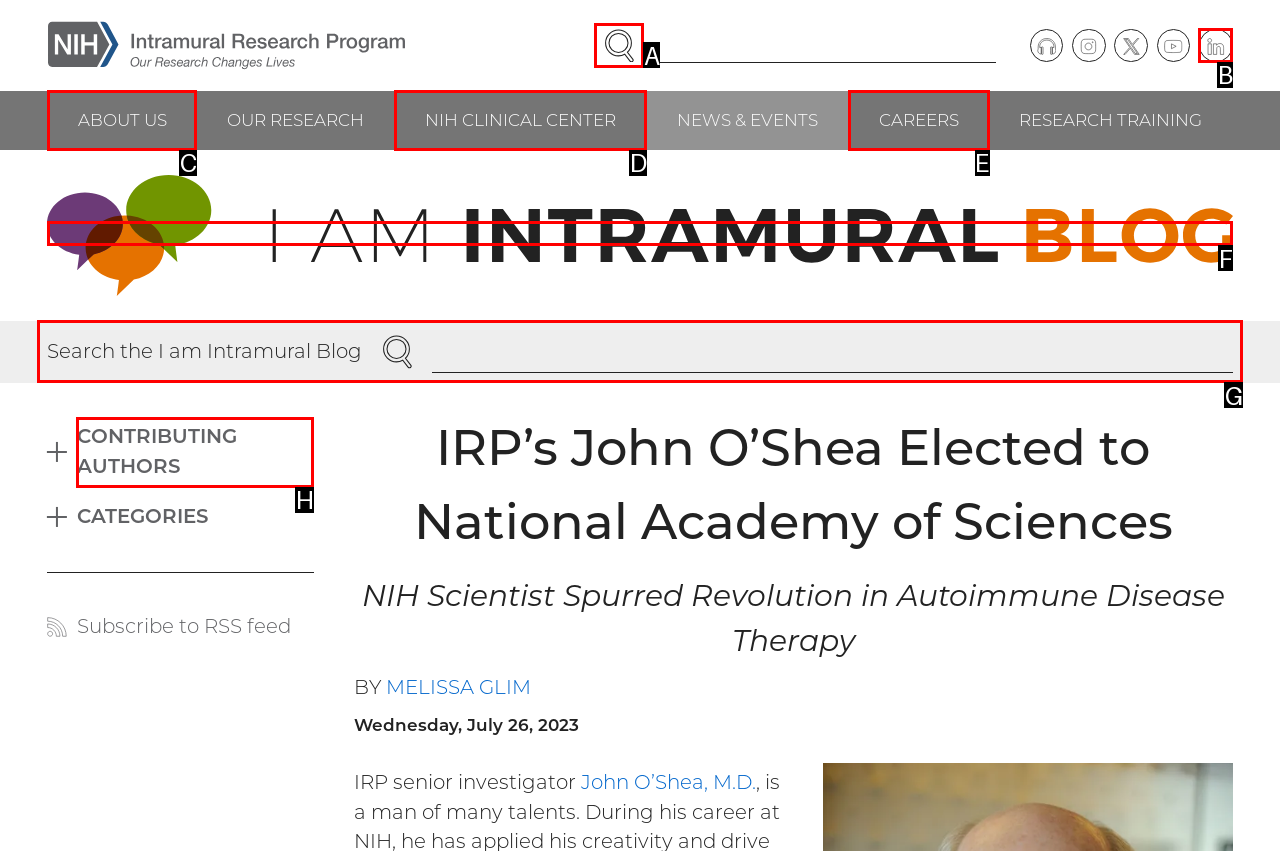Select the correct option from the given choices to perform this task: Search the I am Intramural Blog. Provide the letter of that option.

G